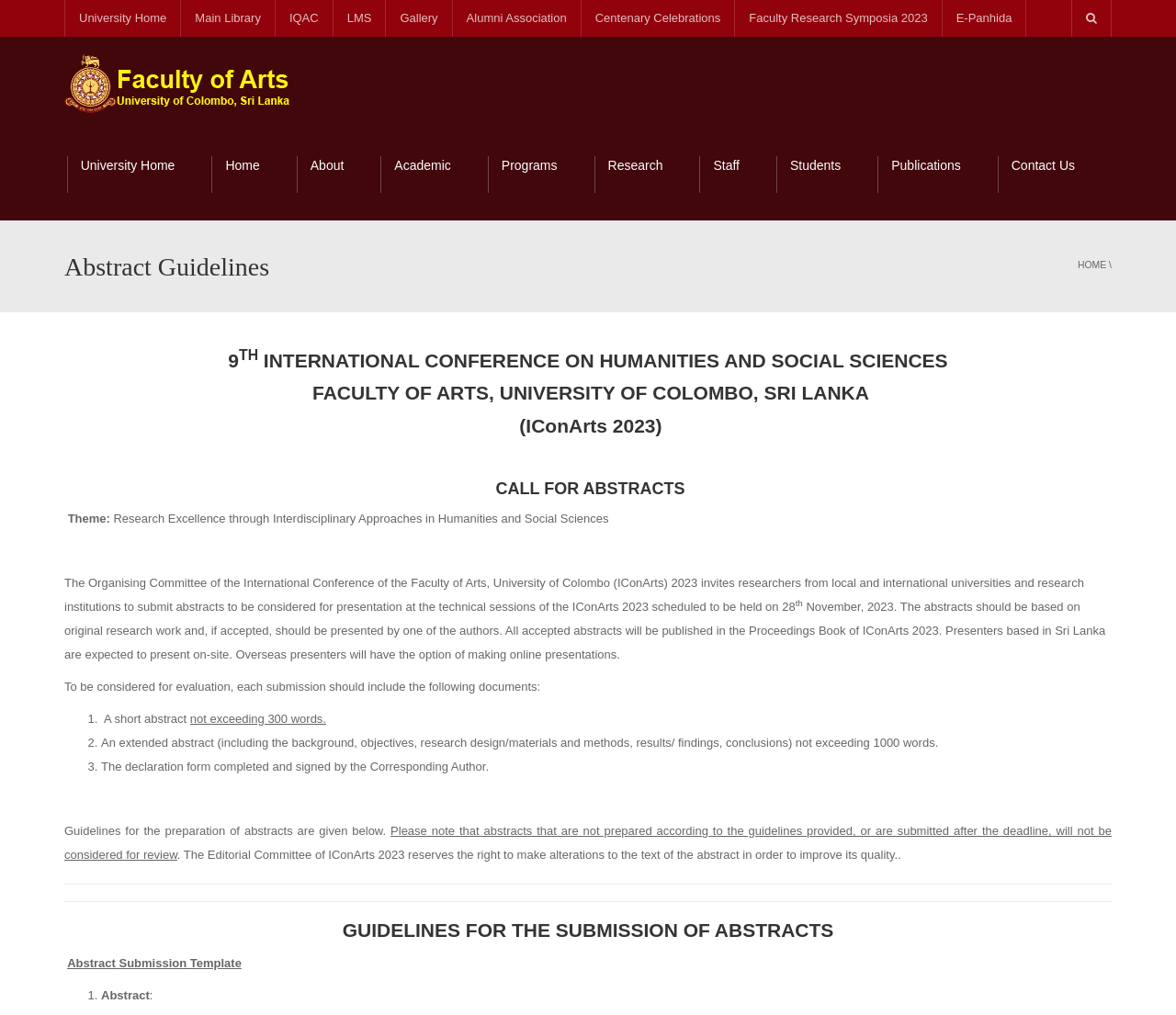Based on the description "Staff", find the bounding box of the specified UI element.

[0.595, 0.127, 0.66, 0.217]